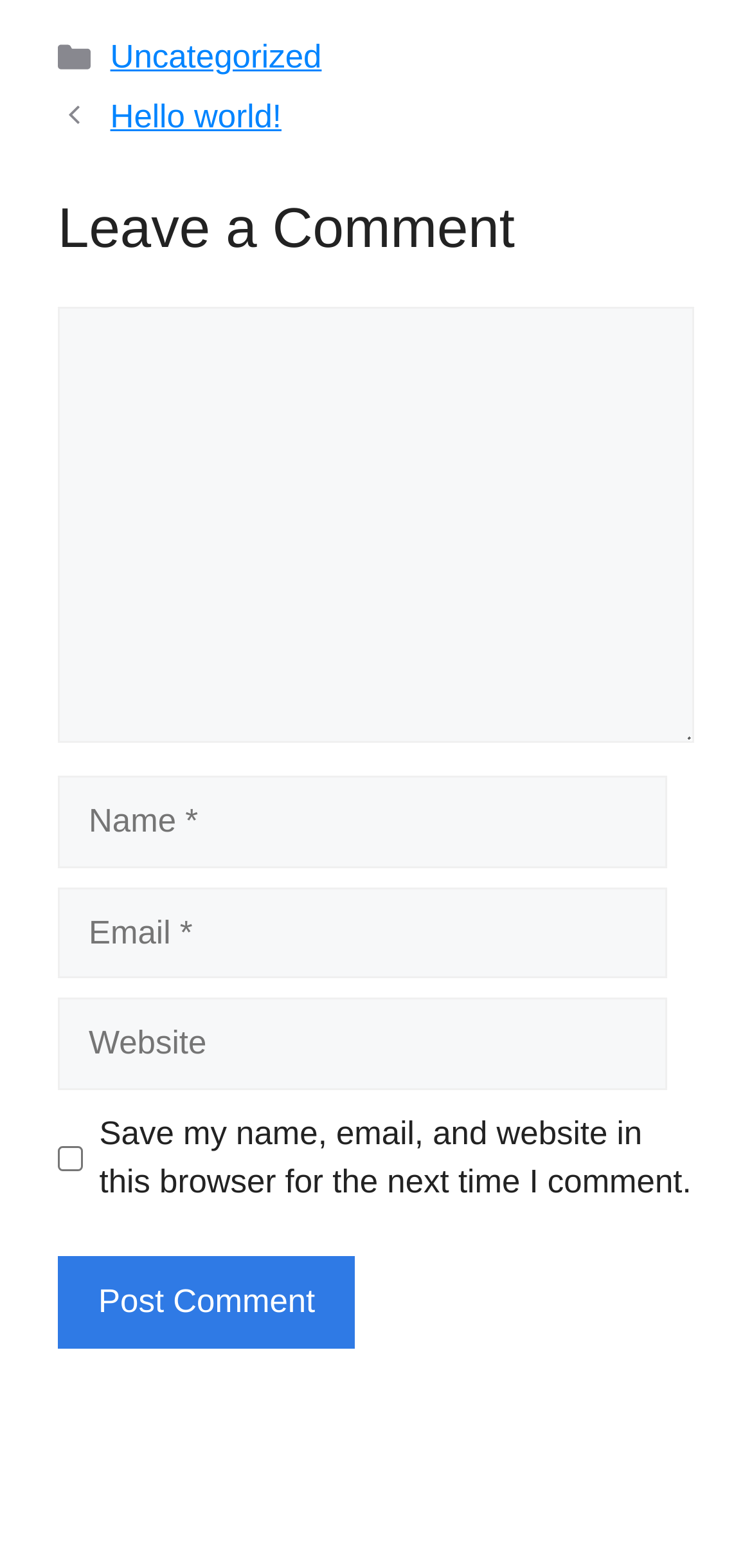Determine the bounding box coordinates for the area you should click to complete the following instruction: "Click the 'Post Comment' button".

[0.077, 0.802, 0.473, 0.86]